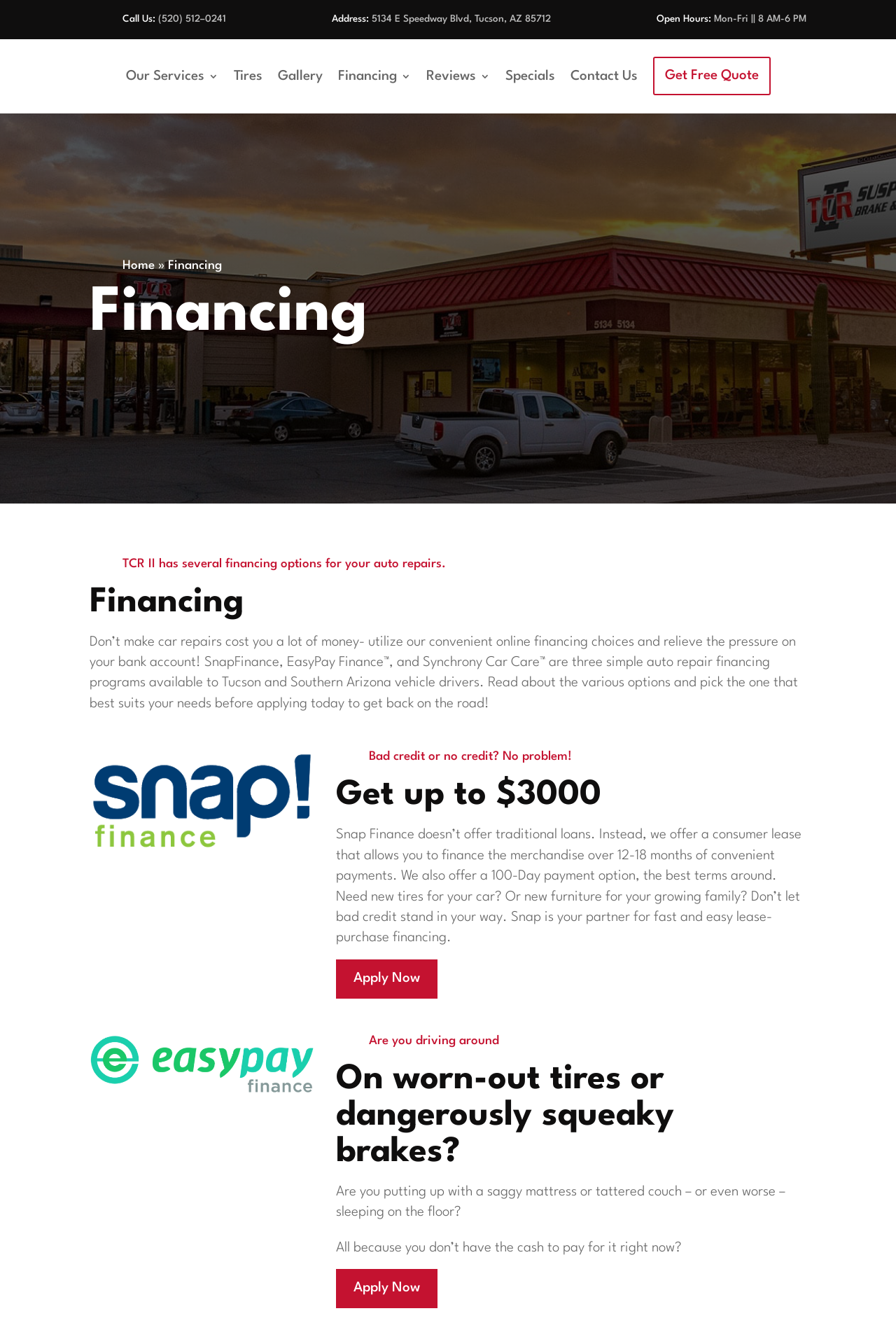Please predict the bounding box coordinates (top-left x, top-left y, bottom-right x, bottom-right y) for the UI element in the screenshot that fits the description: Alice's Adventures in Wonderland

None